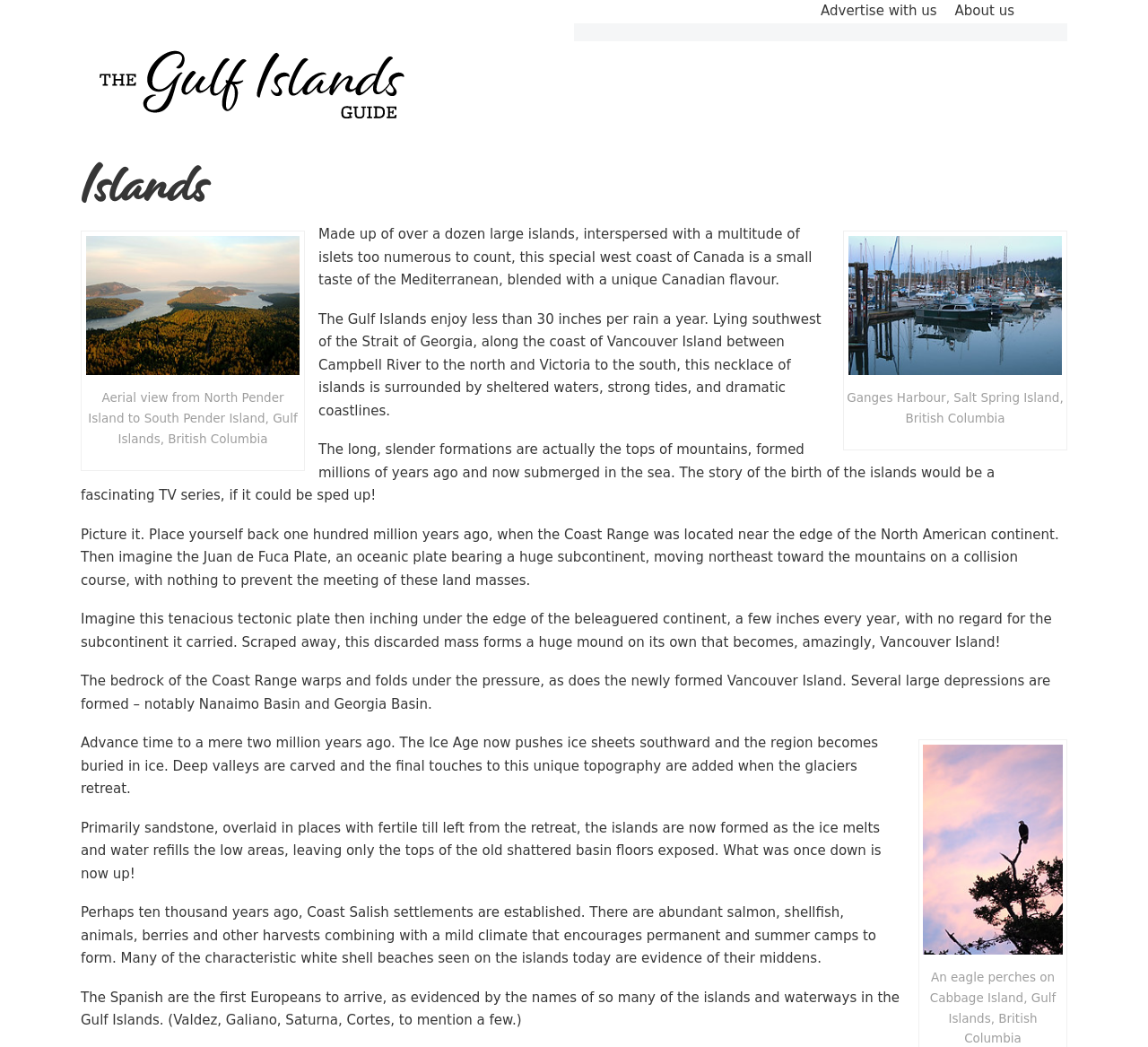How many large islands are there?
Deliver a detailed and extensive answer to the question.

The webpage mentions that the Gulf Islands are 'Made up of over a dozen large islands, interspersed with a multitude of islets too numerous to count'. This indicates that there are more than 12 large islands.